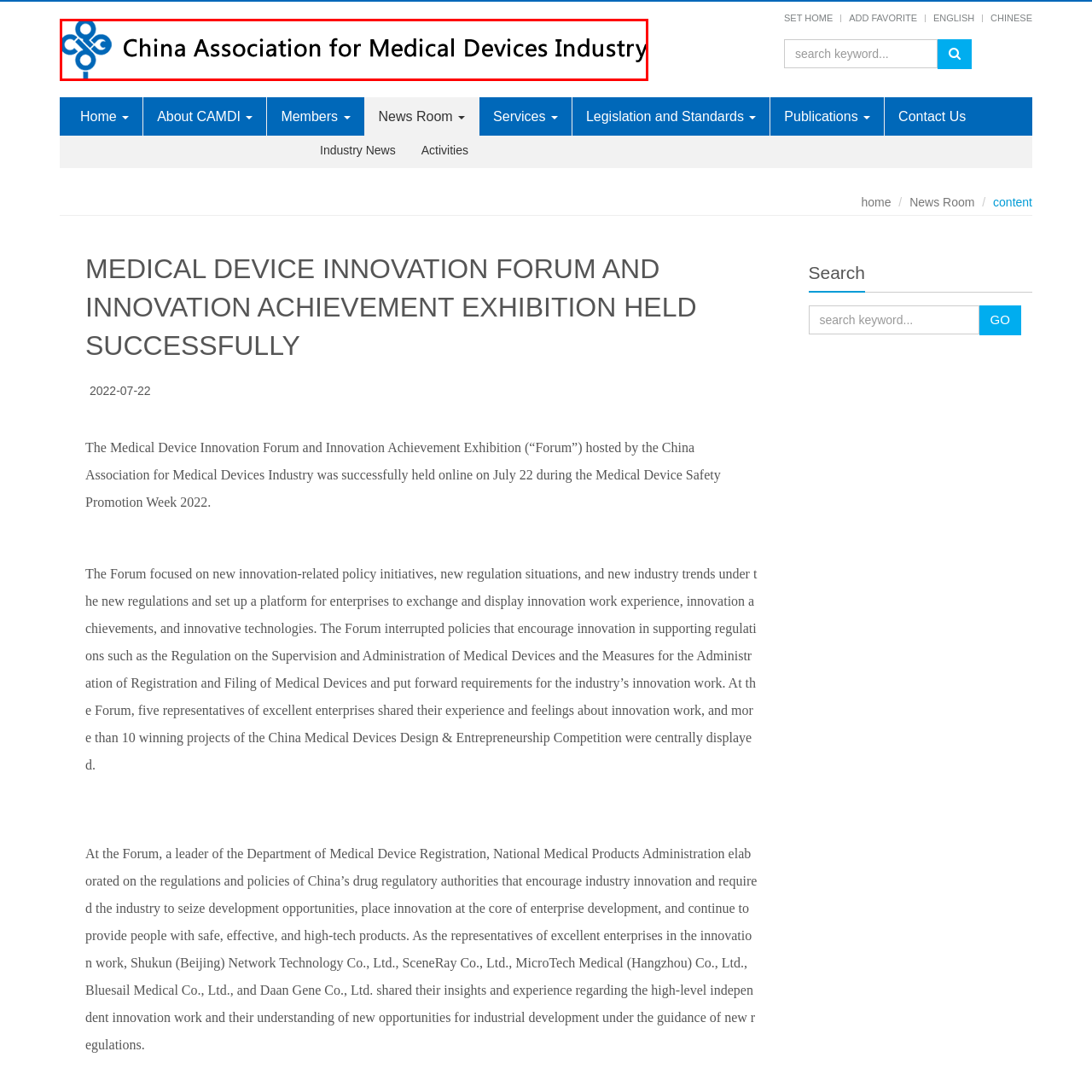Explain in detail what is depicted in the image within the red-bordered box.

The image features the logo of the China Association for Medical Devices Industry (CAMDI). The design incorporates a stylized blue emblem symbolizing innovation and collaboration, accompanied by the organization's name in a clear and professional font. This logo represents CAMDI's commitment to advancing the medical device sector through innovation and regulation, as demonstrated by their efforts in organizing events like the Medical Device Innovation Forum and Achievement Exhibition. The association plays a crucial role in fostering connections within the industry, promoting best practices, and supporting regulatory initiatives to enhance the safety and effectiveness of medical devices in China.